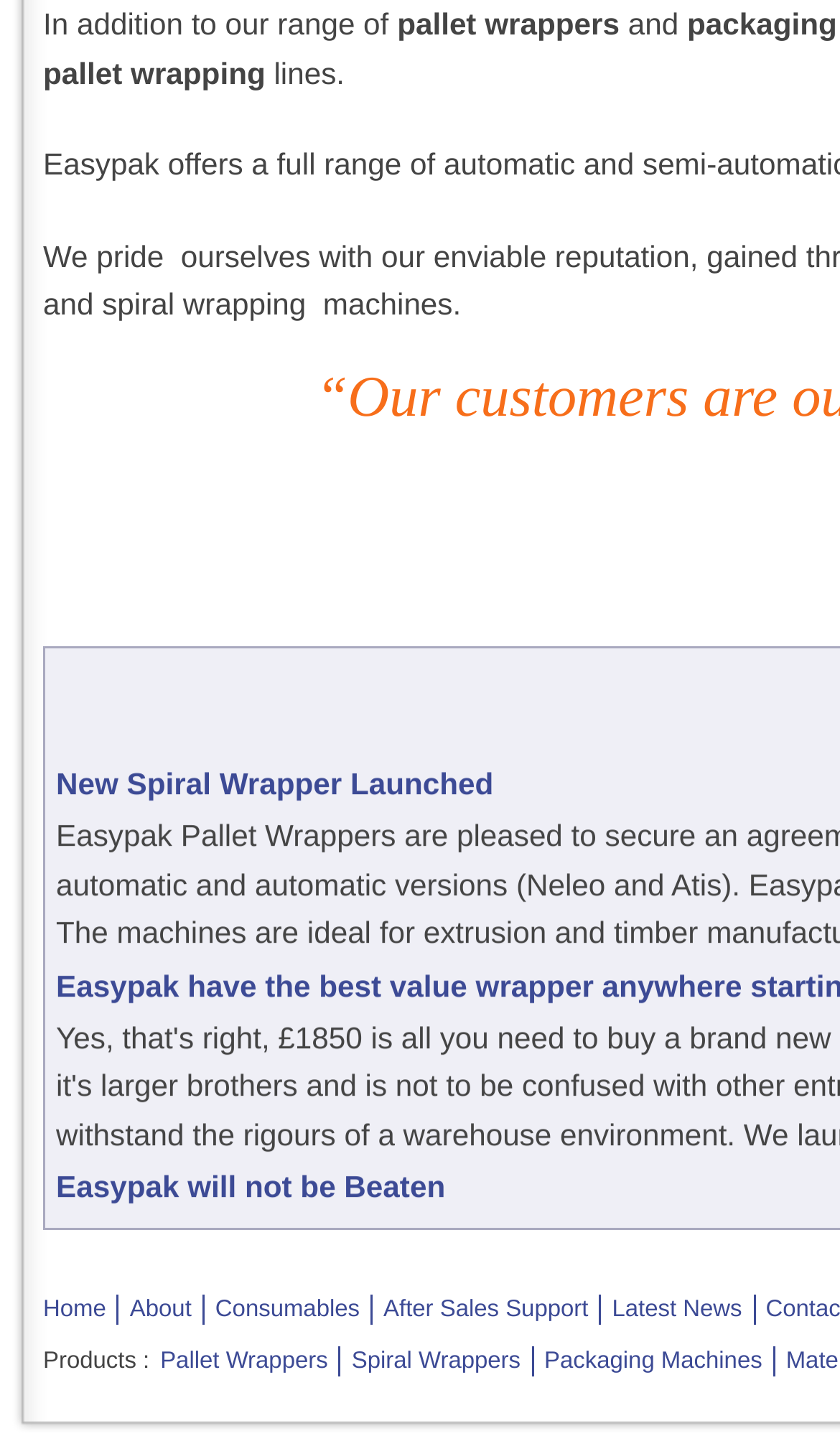What is the first product type mentioned?
Carefully examine the image and provide a detailed answer to the question.

I looked at the links under the 'Products :' label and found that the first one is 'Pallet Wrappers', which suggests that it is the first product type mentioned.